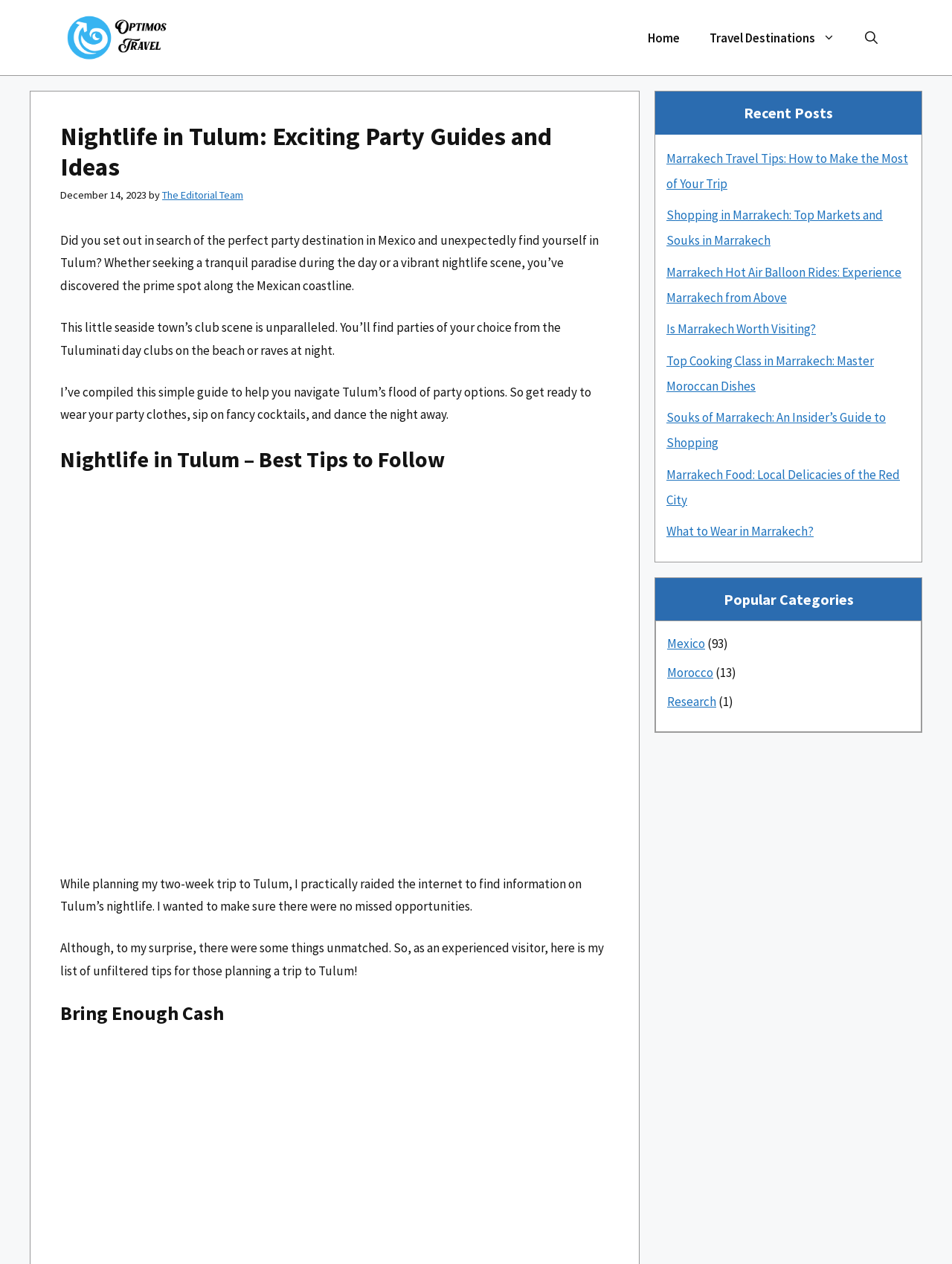Based on what you see in the screenshot, provide a thorough answer to this question: What is the focus of the webpage?

The webpage is focused on nightlife in Tulum, Mexico, as indicated by the heading 'Nightlife in Tulum: Exciting Party Guides and Ideas' and the content of the webpage, which provides information and guides for partygoers in Tulum.